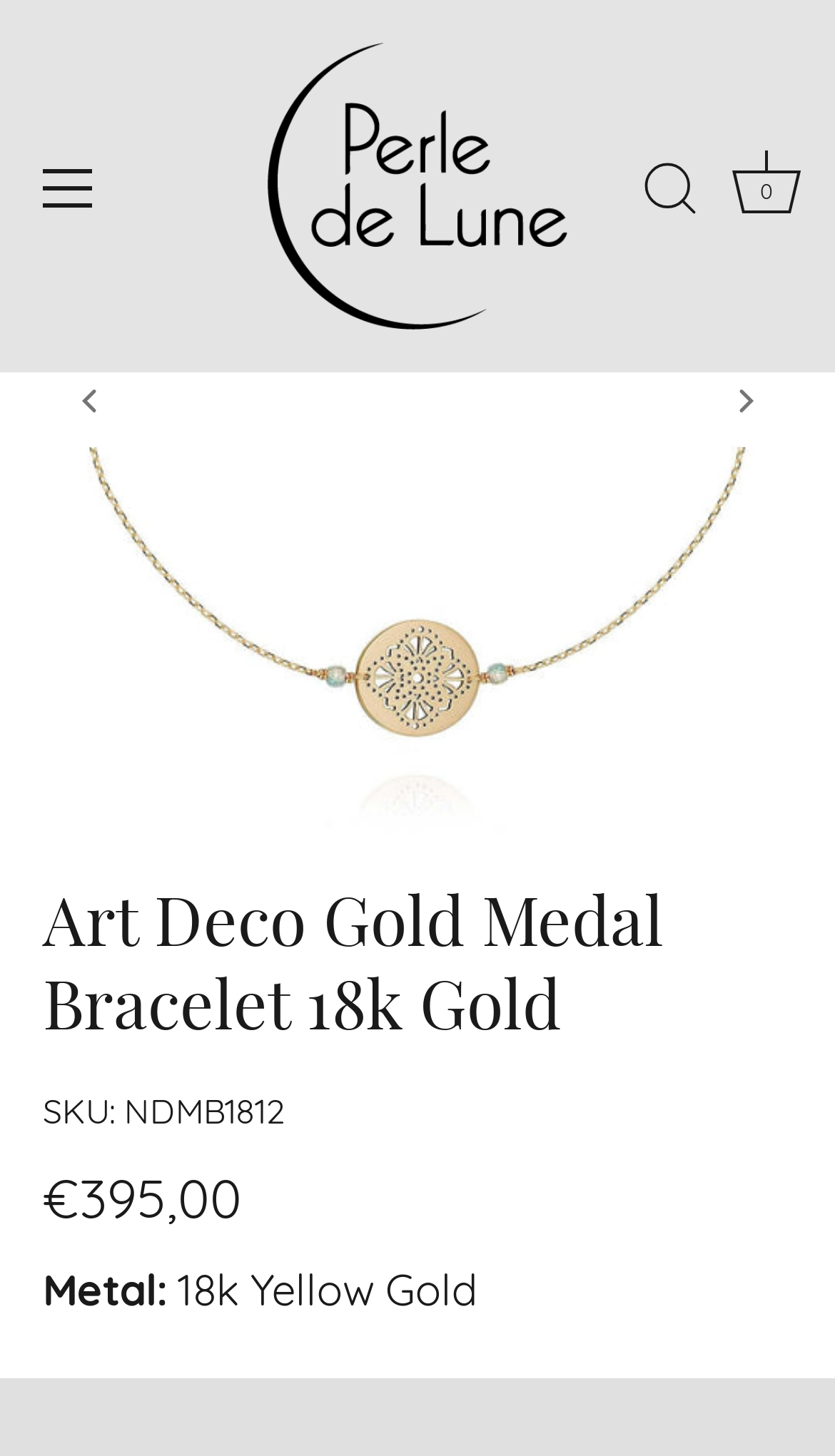Using the information shown in the image, answer the question with as much detail as possible: What is the gemstone color of the Art Deco Gold Medal Bracelet?

I found the gemstone color of the Art Deco Gold Medal Bracelet by looking at the text 'Labradorite' which is located below the 'GemStones-colours:' label.